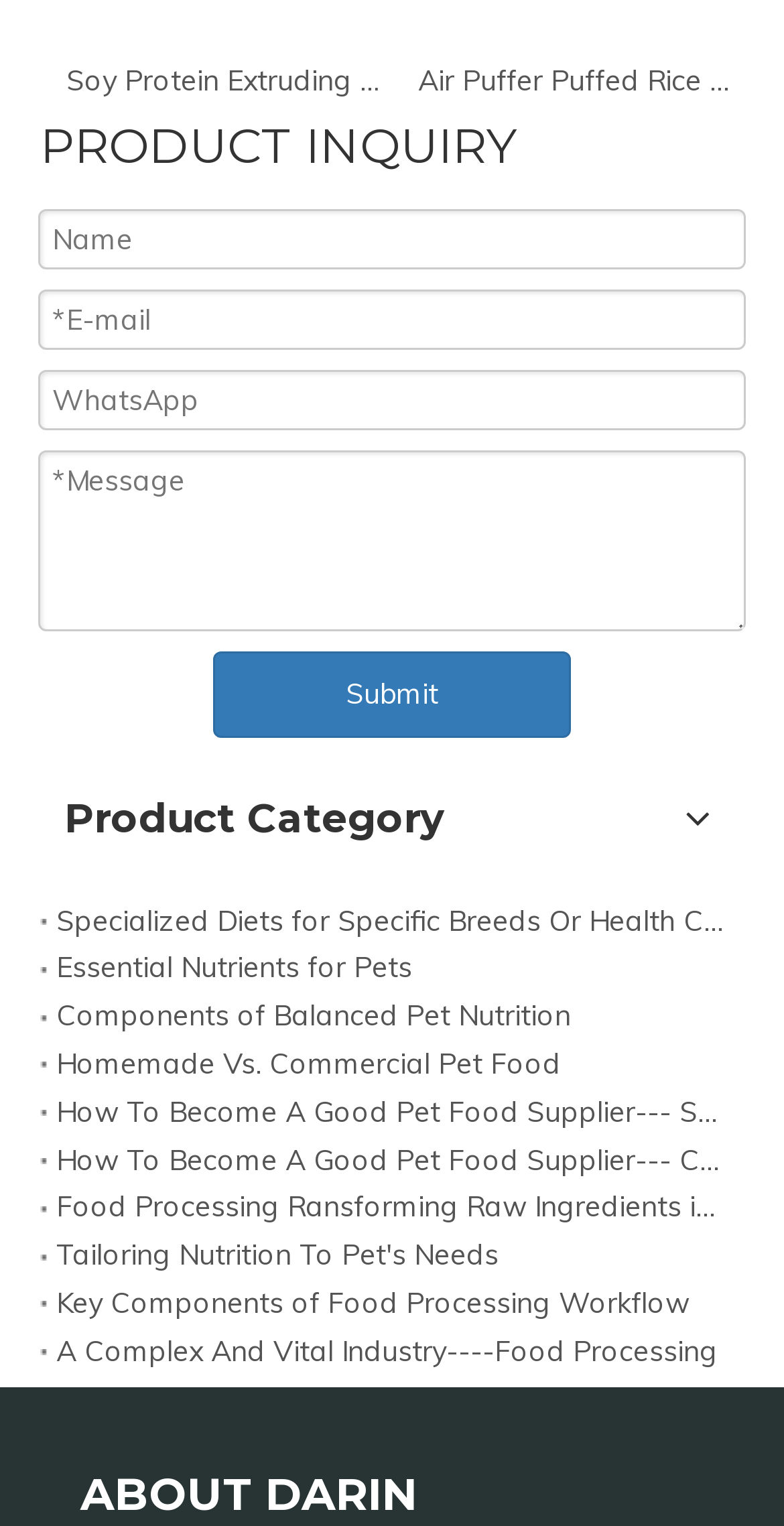Answer succinctly with a single word or phrase:
How many links are there on the webpage?

13